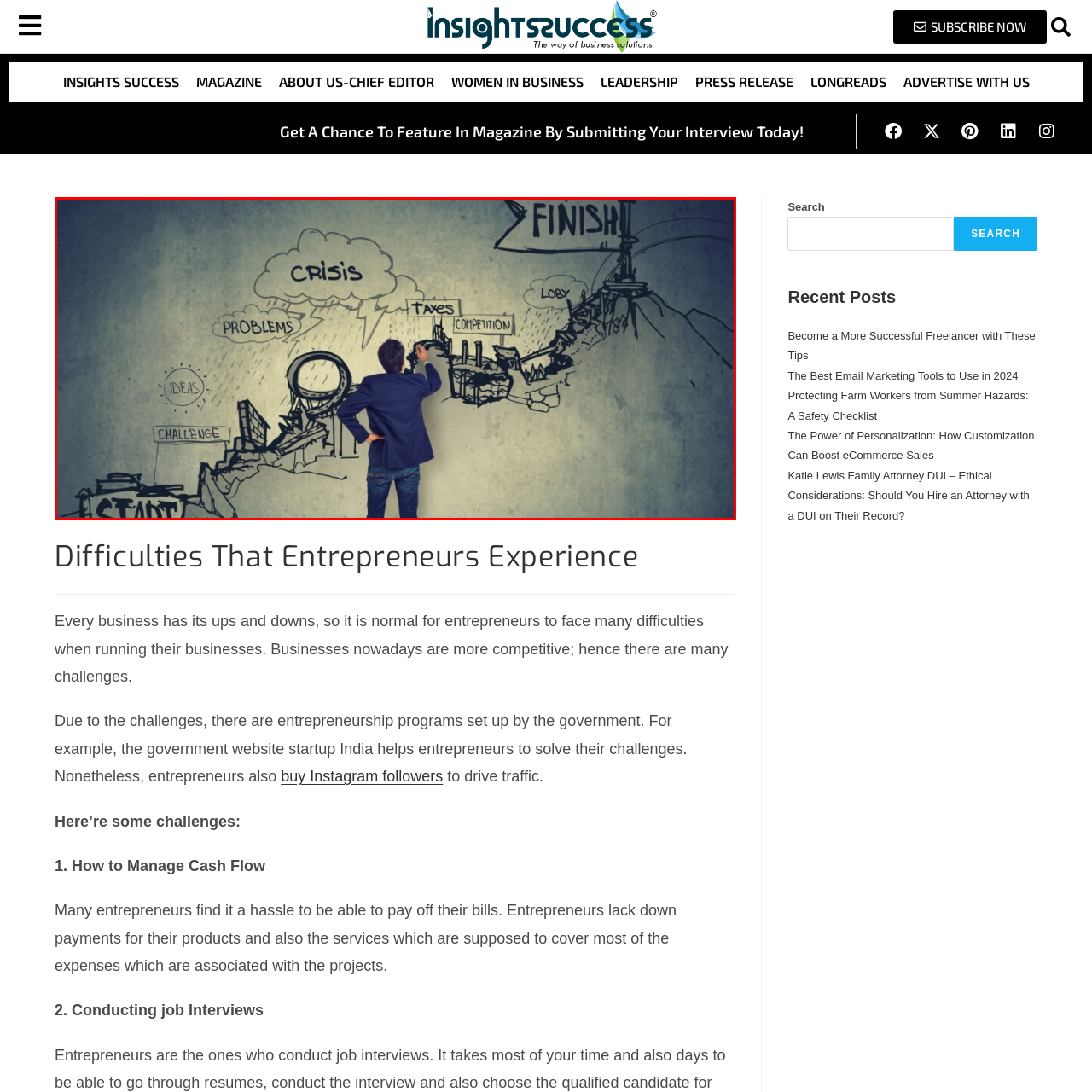Create a thorough description of the image portion outlined in red.

The image visually represents the journey of an entrepreneur, illustrating the various challenges encountered along the way, from the initial idea stage to the ultimate goal of success. The scene depicts a figure standing with their back to the viewer, actively drawing on a wall that features a winding path marked with obstacles such as "Crisis," "Taxes," "Competition," and "Problems." These elements highlight the complexities of managing a business, emphasizing that entrepreneurship is fraught with hurdles. The path is labeled "START" at the beginning and "FINISH" at the end, signifying the transition from the inception of an idea through the challenges faced, ultimately leading to the accomplishment of entrepreneurial goals. This conceptual artwork captures the essence of navigating the ups and downs of the entrepreneurial experience.